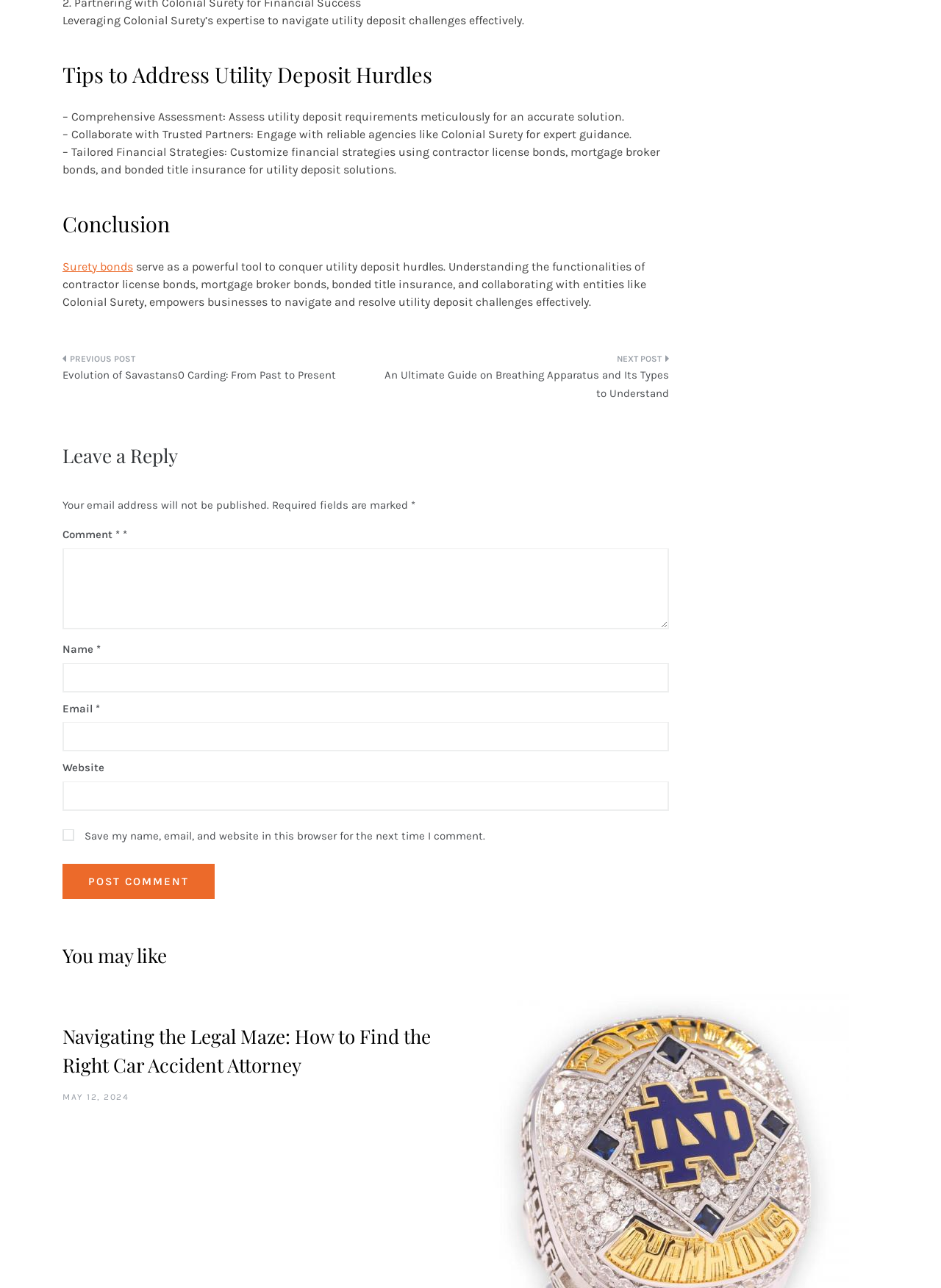Locate the bounding box for the described UI element: "Surety bonds". Ensure the coordinates are four float numbers between 0 and 1, formatted as [left, top, right, bottom].

[0.066, 0.201, 0.141, 0.212]